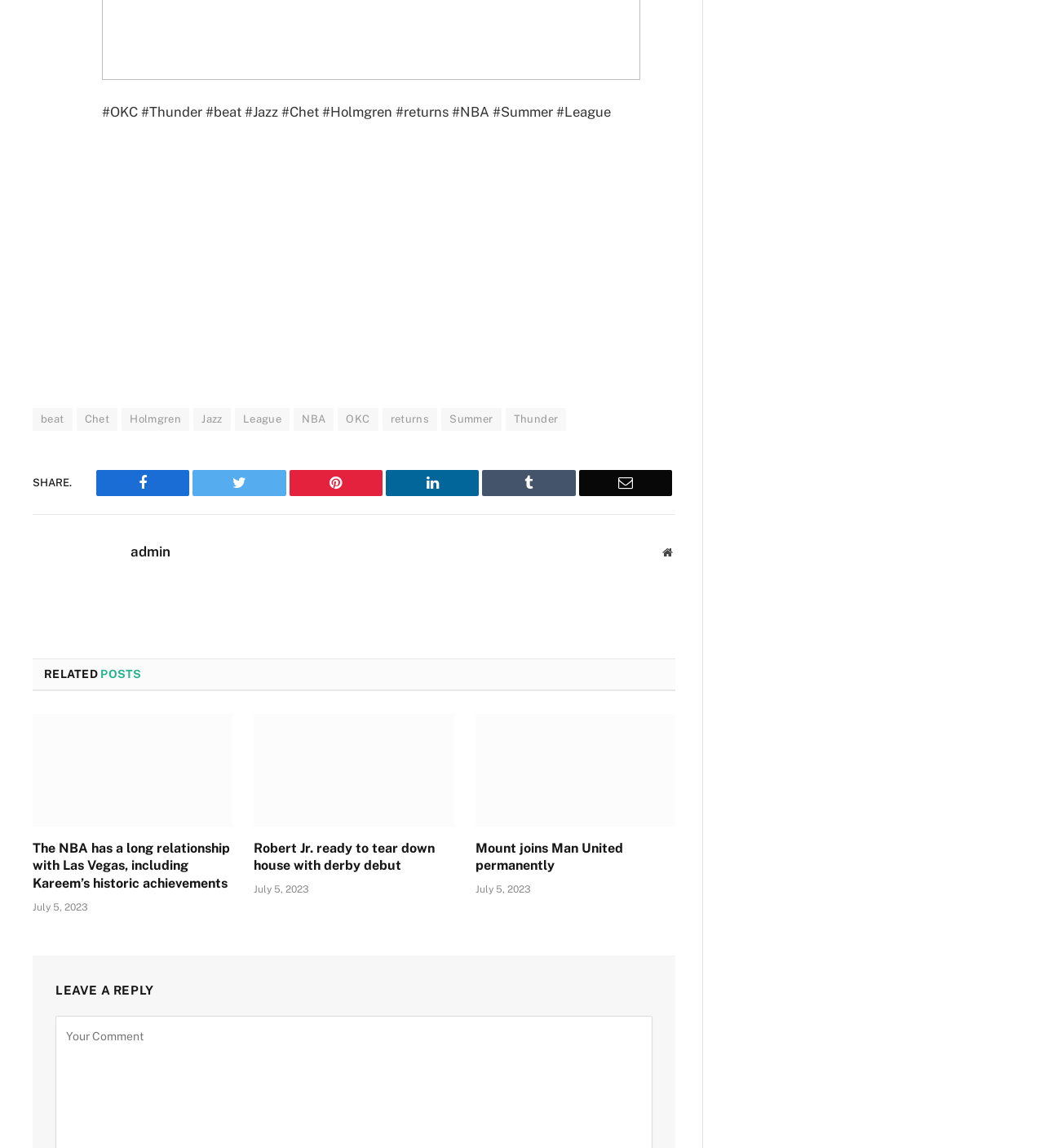Please specify the bounding box coordinates of the region to click in order to perform the following instruction: "Share on Facebook".

[0.3, 0.409, 0.355, 0.432]